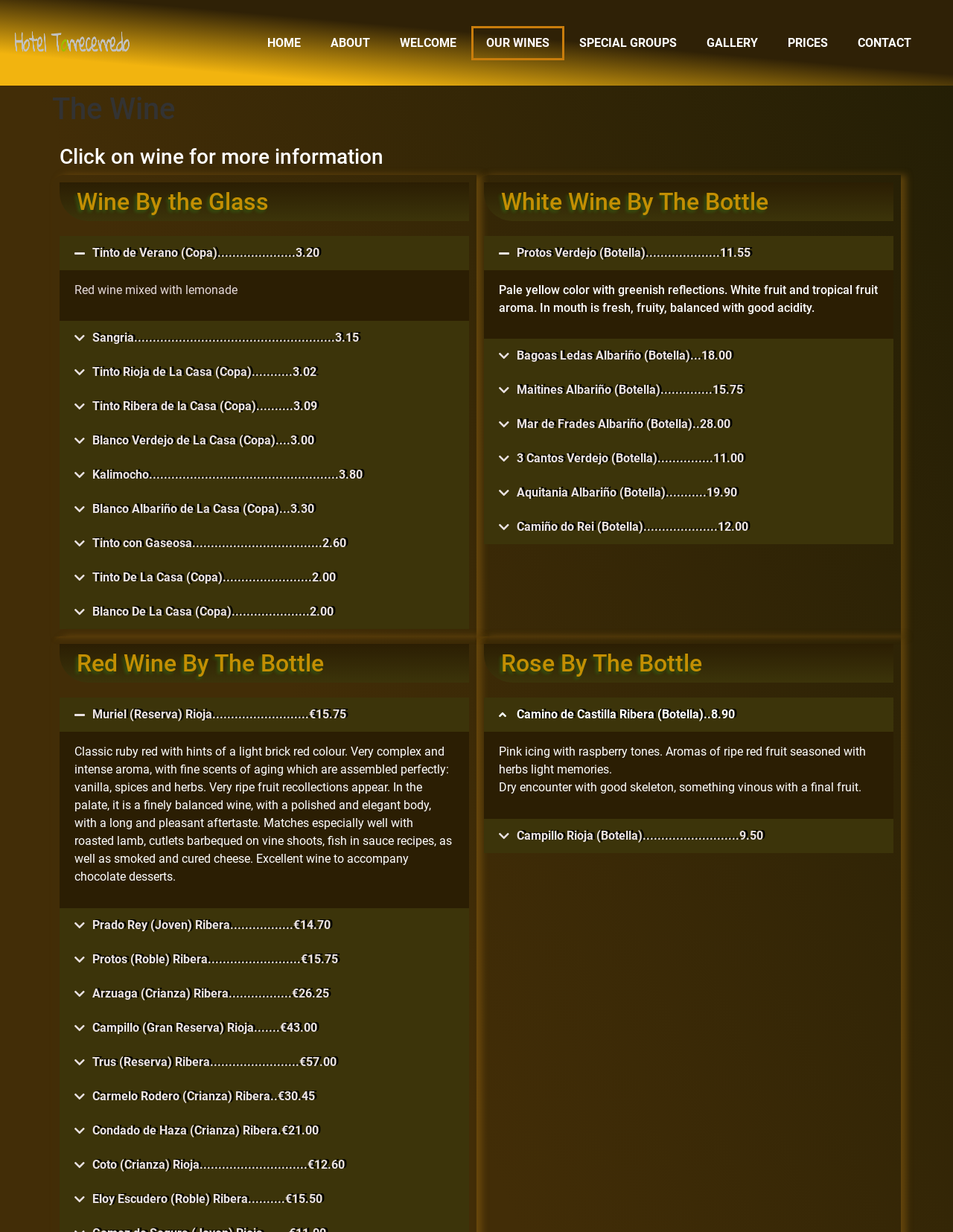Using the details in the image, give a detailed response to the question below:
How many wine options are available by the glass?

I counted the number of buttons with prices under the 'Wine By the Glass' heading, and there are 11 options.